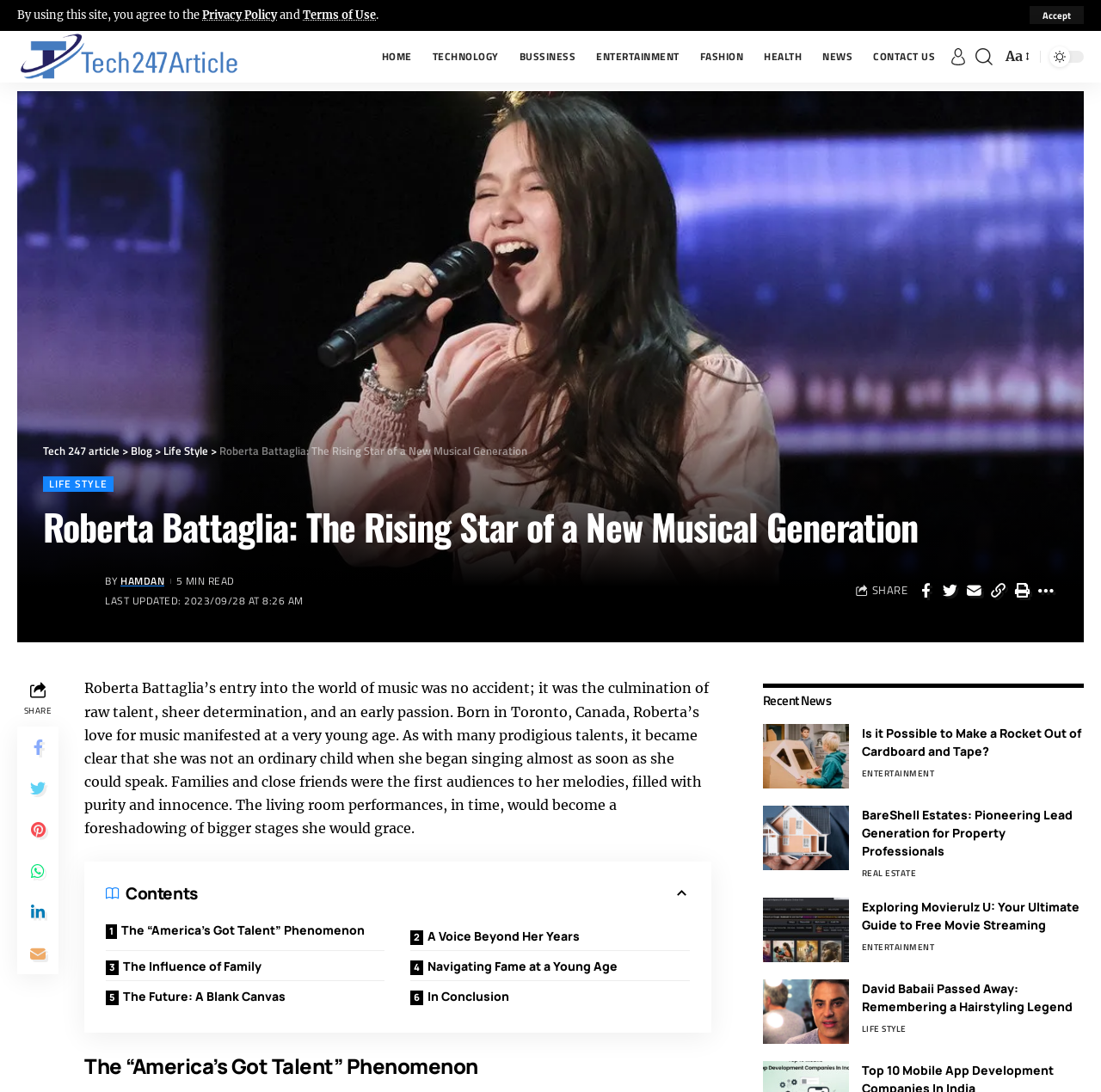How many social media sharing links are available?
Please answer the question with a single word or phrase, referencing the image.

6